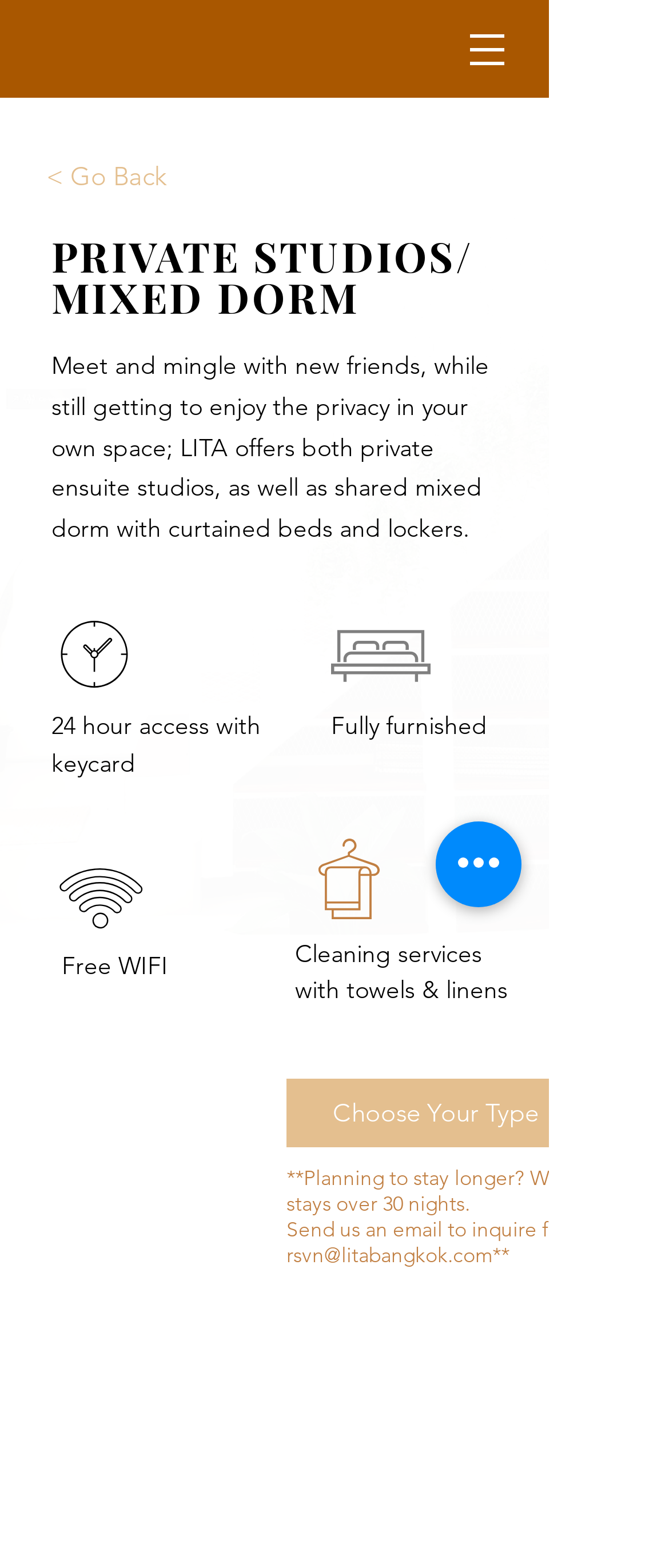What type of accommodation does LITA Bangkok offer?
Please use the image to provide a one-word or short phrase answer.

Private studios and mixed dorm